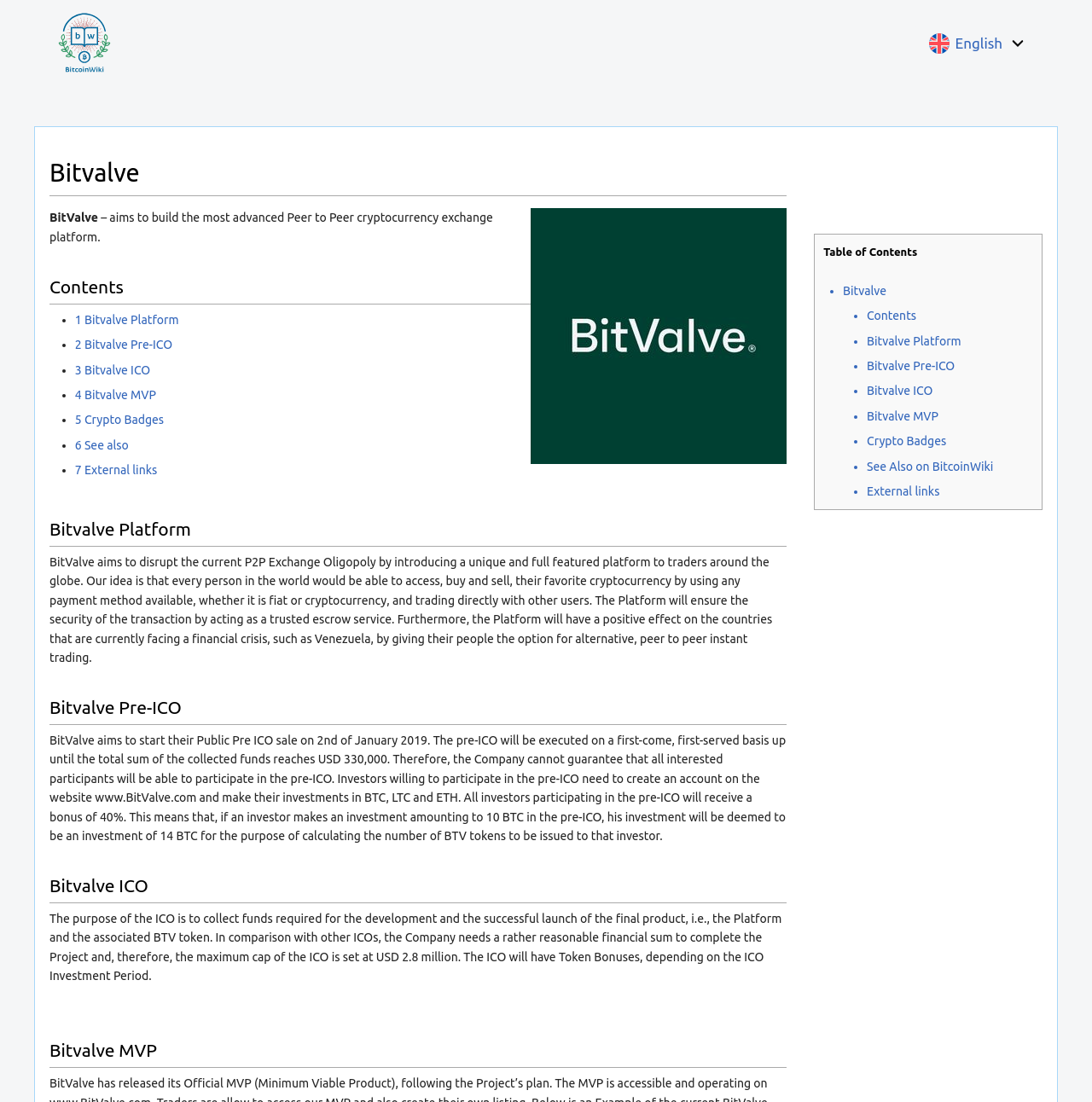Provide a brief response to the question below using a single word or phrase: 
What is the bonus for investors participating in the pre-ICO?

40%